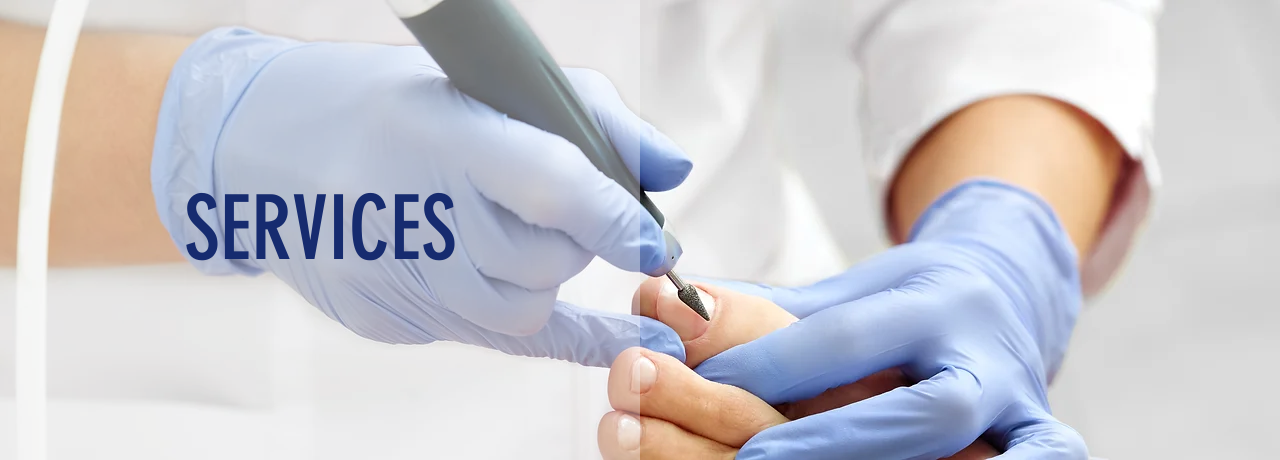What is emphasized by the bold word 'SERVICES'?
Provide a fully detailed and comprehensive answer to the question.

The bold word 'SERVICES' overlaid on the image emphasizes the range of podiatric services offered by the professional foot and ankle care service, highlighting their expertise and comprehensive care in adult and pediatric foot care.